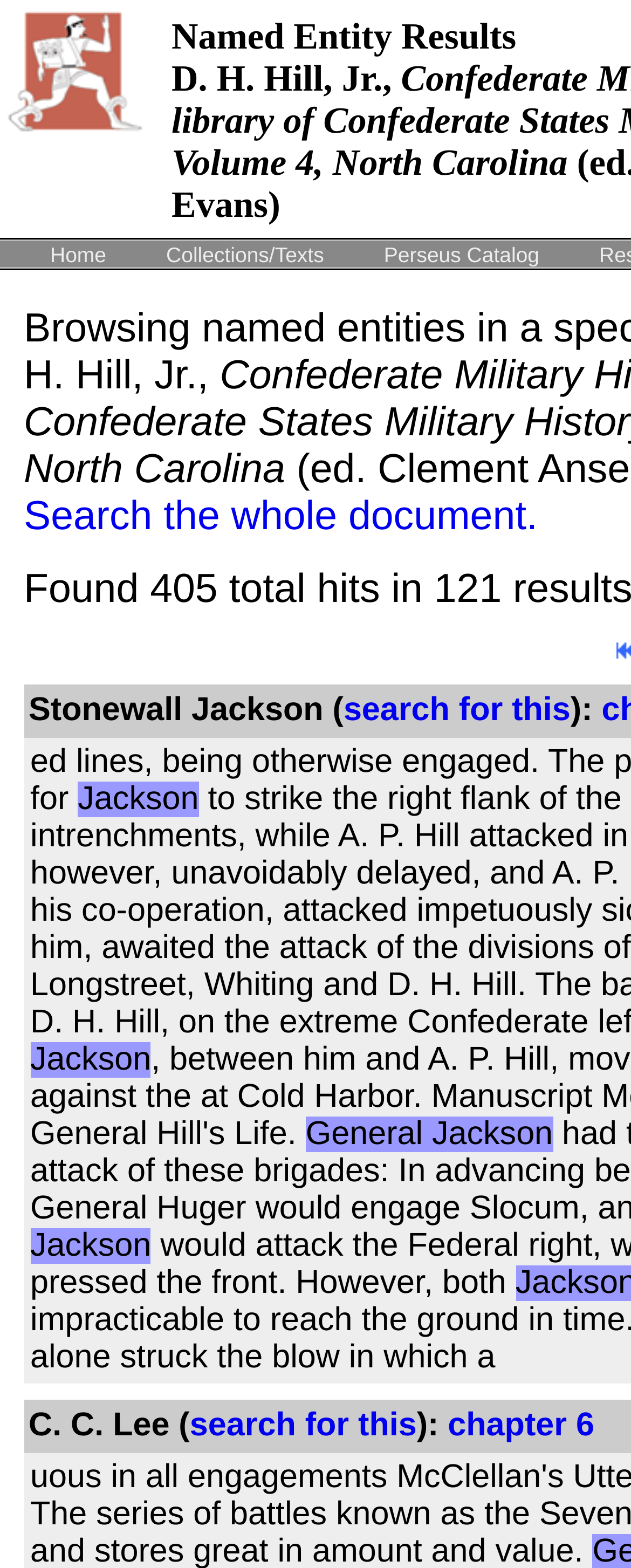Predict the bounding box coordinates of the area that should be clicked to accomplish the following instruction: "Click LIVE". The bounding box coordinates should consist of four float numbers between 0 and 1, i.e., [left, top, right, bottom].

None